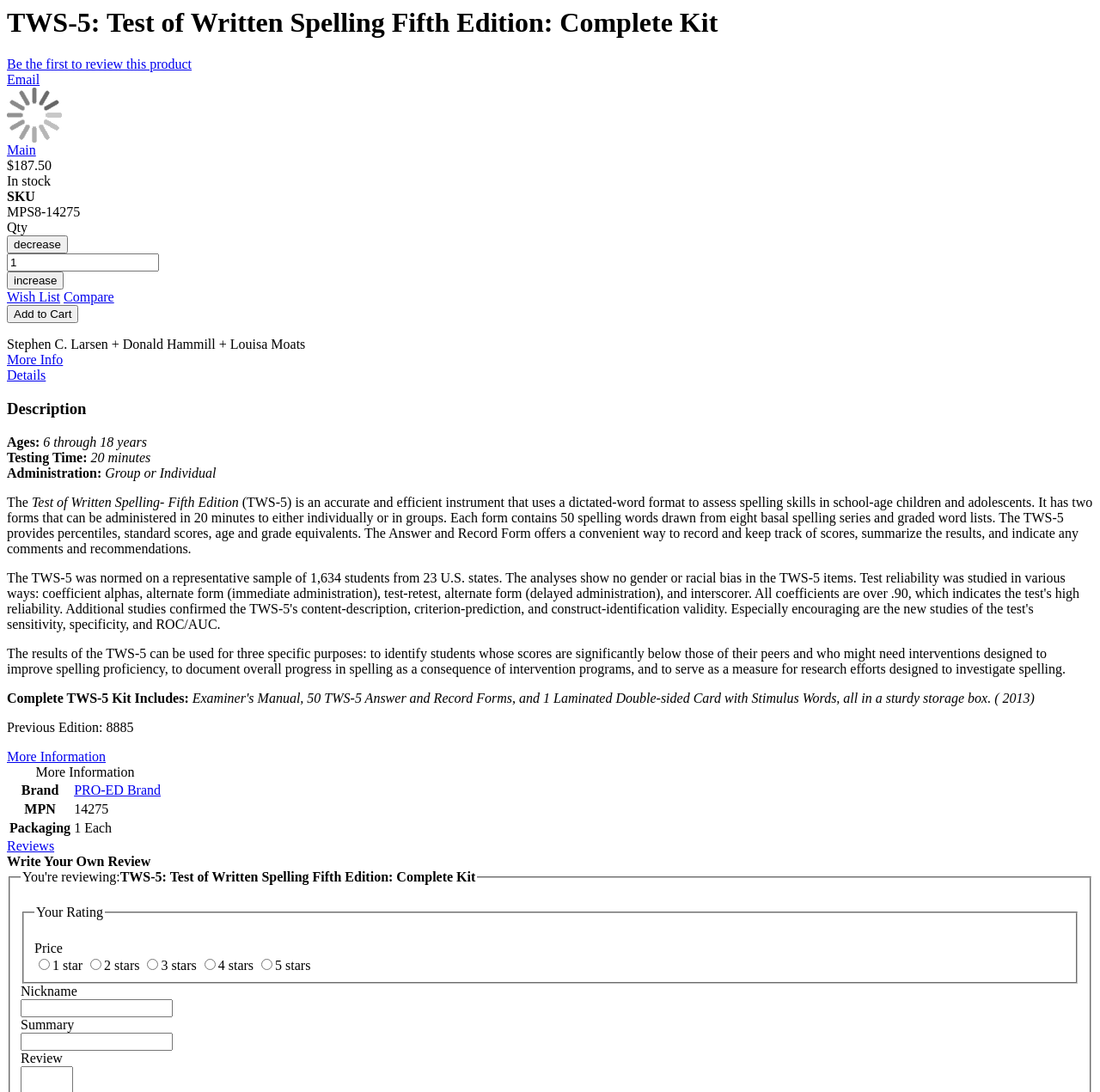Can you find and generate the webpage's heading?

TWS-5: Test of Written Spelling Fifth Edition: Complete Kit